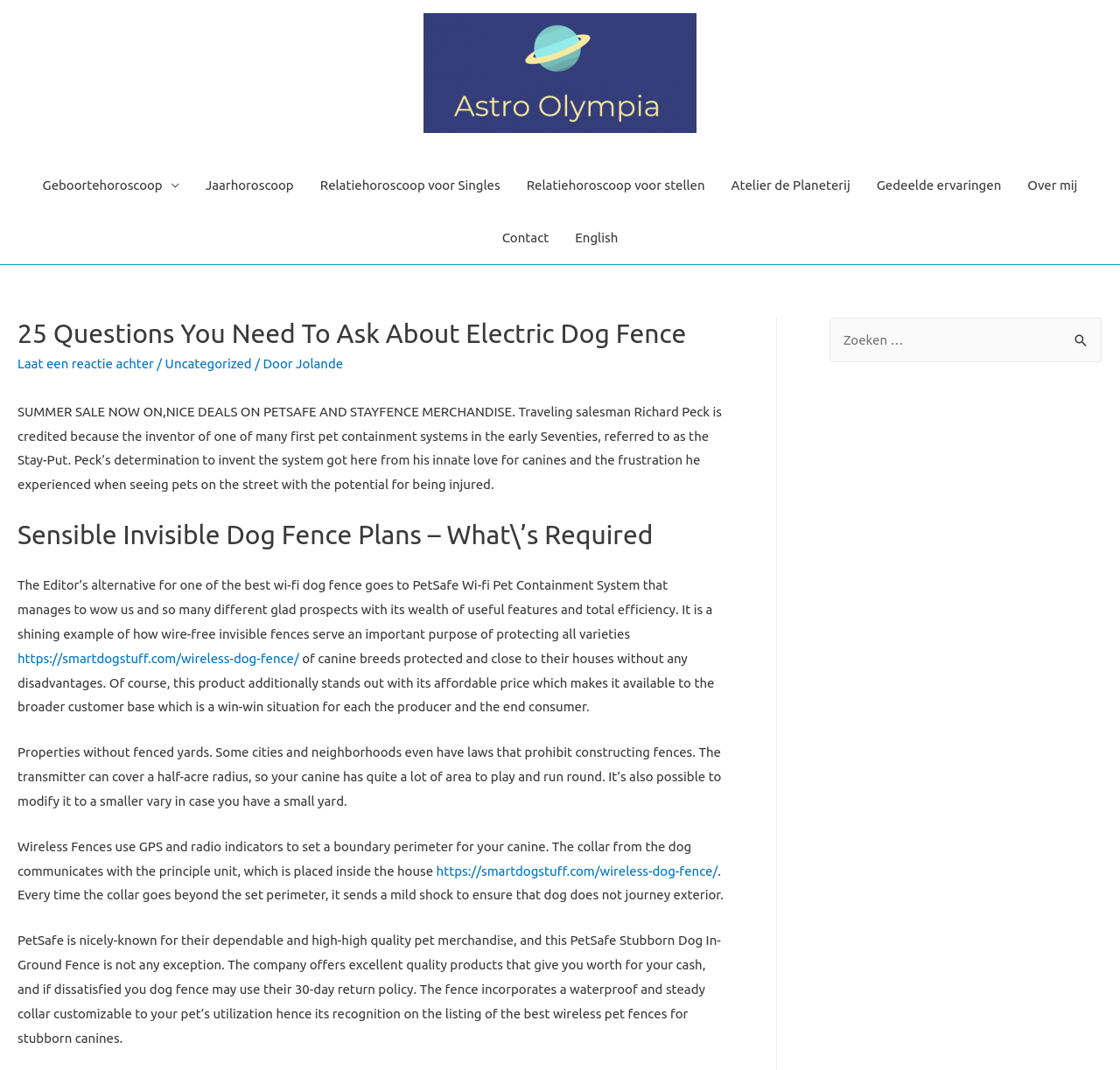Identify the bounding box coordinates for the UI element mentioned here: "Jolande". Provide the coordinates as four float values between 0 and 1, i.e., [left, top, right, bottom].

[0.264, 0.333, 0.306, 0.347]